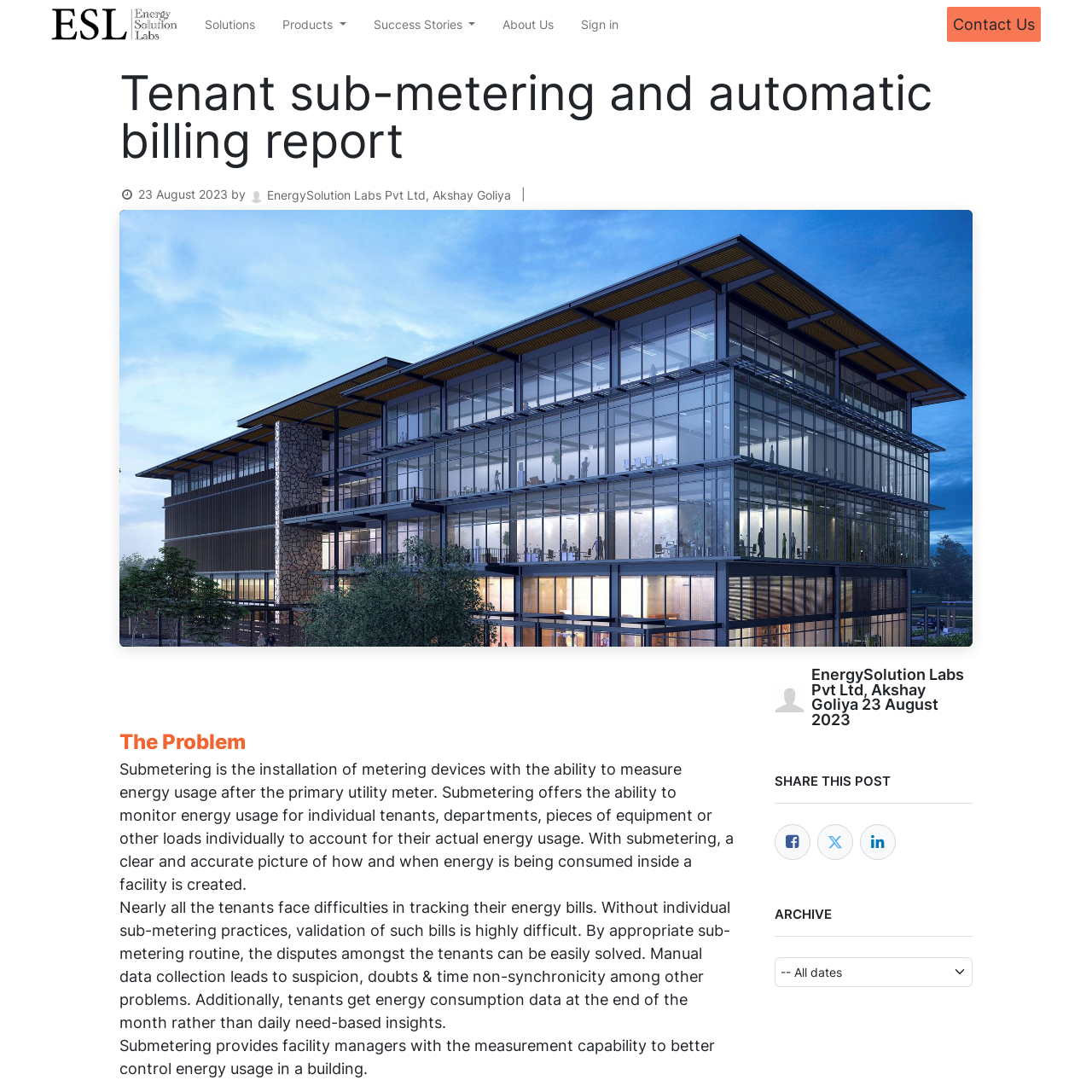Analyze the image and deliver a detailed answer to the question: What is the purpose of submetering?

According to the webpage, submetering is the installation of metering devices to measure energy usage after the primary utility meter, which offers the ability to monitor energy usage for individual tenants, departments, pieces of equipment or other loads individually to account for their actual energy usage.